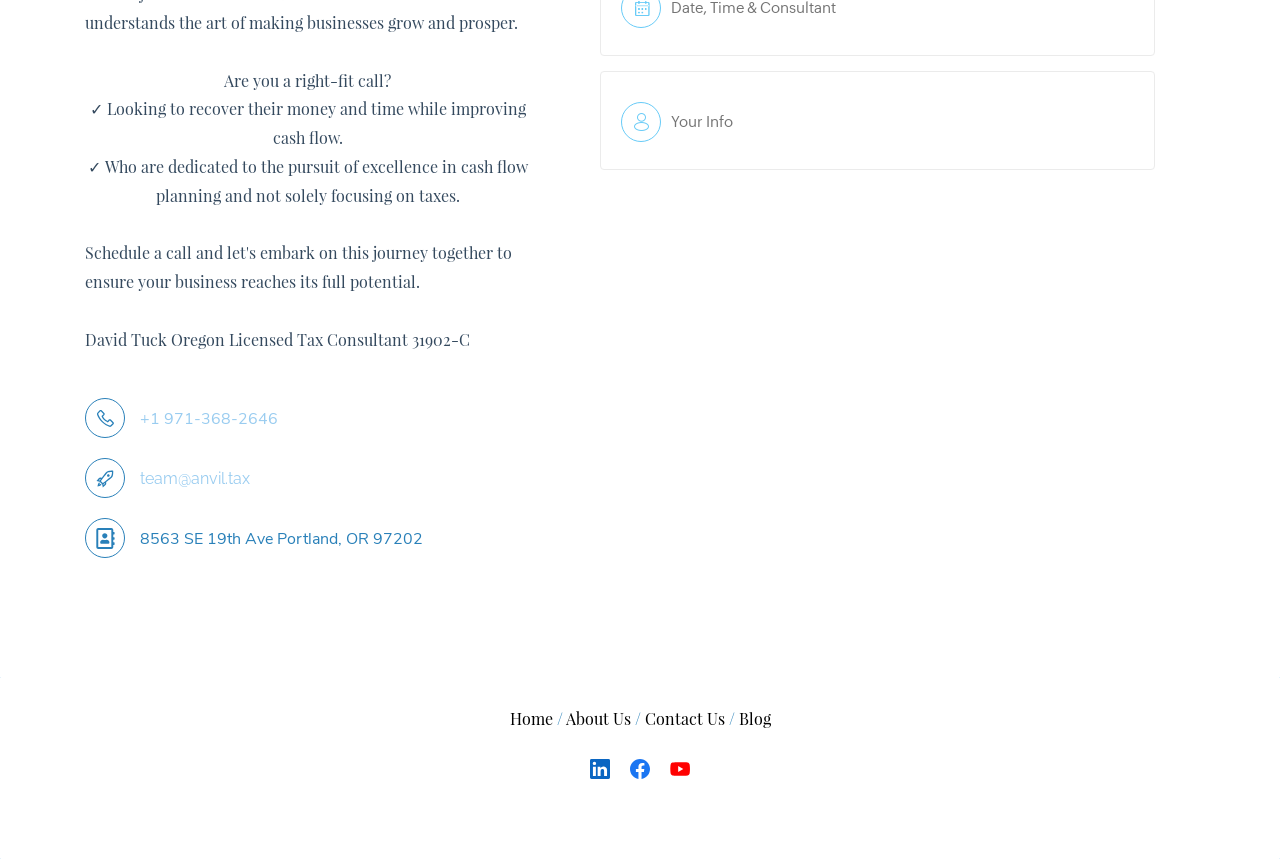Bounding box coordinates should be provided in the format (top-left x, top-left y, bottom-right x, bottom-right y) with all values between 0 and 1. Identify the bounding box for this UI element: Home

[0.398, 0.824, 0.432, 0.848]